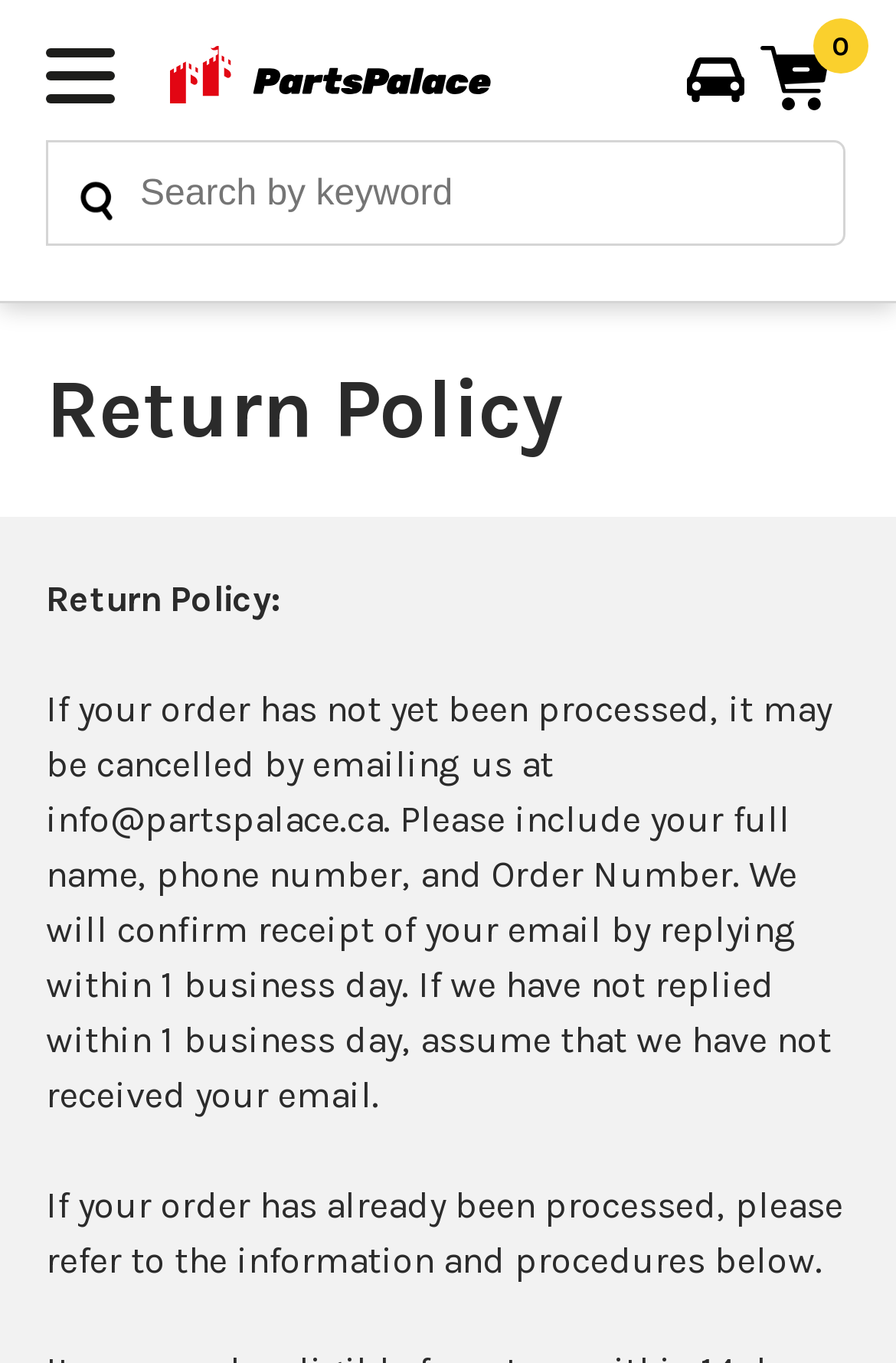Produce an elaborate caption capturing the essence of the webpage.

The webpage is about the Return Policy of Parts Palace. At the top left corner, there is a button to toggle navigation. Next to it, on the top center, is the Parts Palace logo, which is an image with a link to the website's homepage. On the top right corner, there are two links: "Add Vehicle" and a link with the text "0". 

Below the top section, there is a search box that spans almost the entire width of the page, allowing users to search by keyword. 

The main content of the page is divided into sections, with a heading "Return Policy" at the top. Below the heading, there is a paragraph explaining the return policy, which includes information on how to cancel an order that has not been processed. The text explains that users need to email the company with their full name, phone number, and order number, and that the company will confirm receipt of the email within one business day. 

Further down, there is another paragraph that explains the procedure for returning an order that has already been processed.